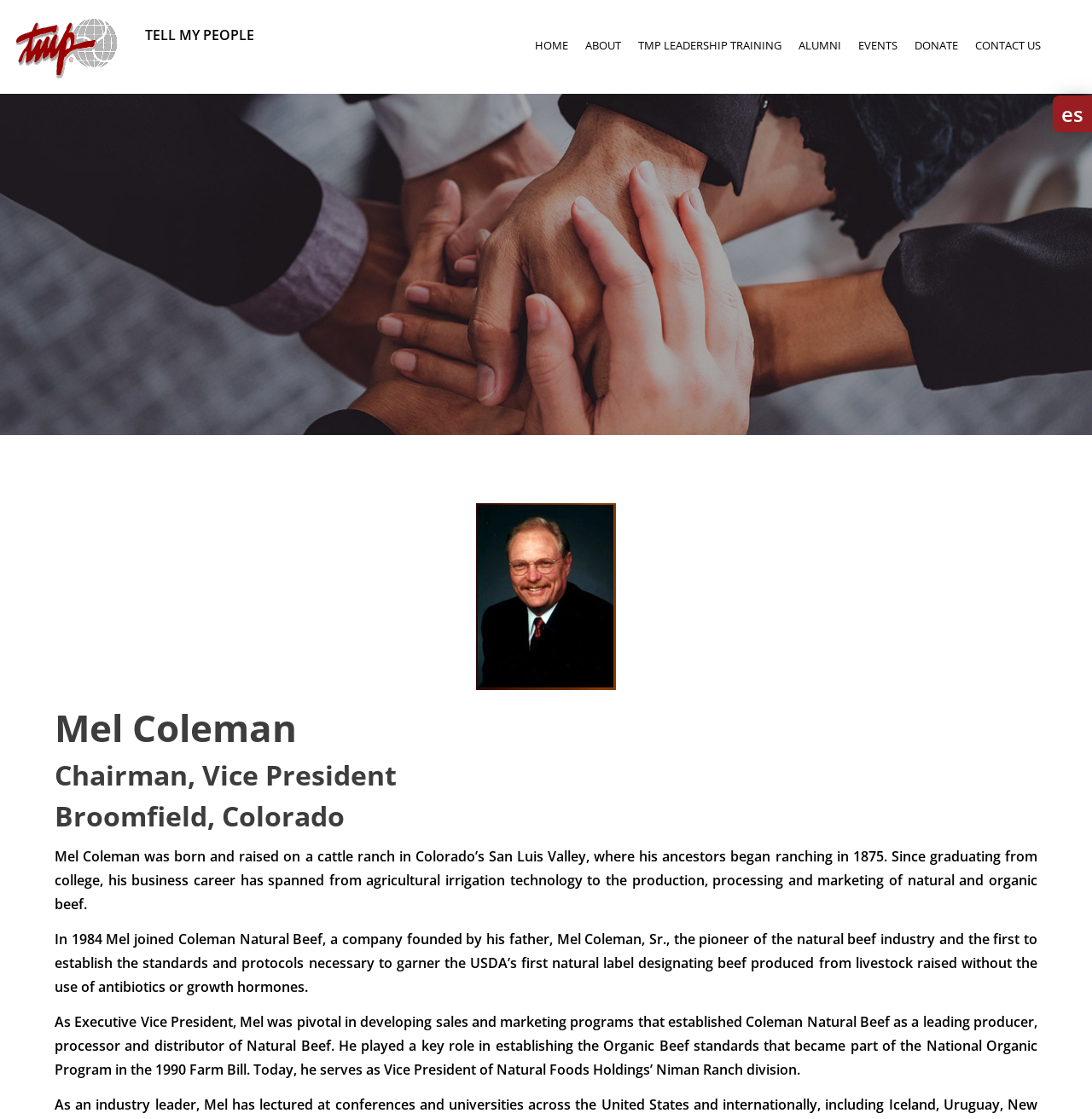Identify the bounding box coordinates for the UI element described as: "Contact Us".

[0.885, 0.027, 0.961, 0.053]